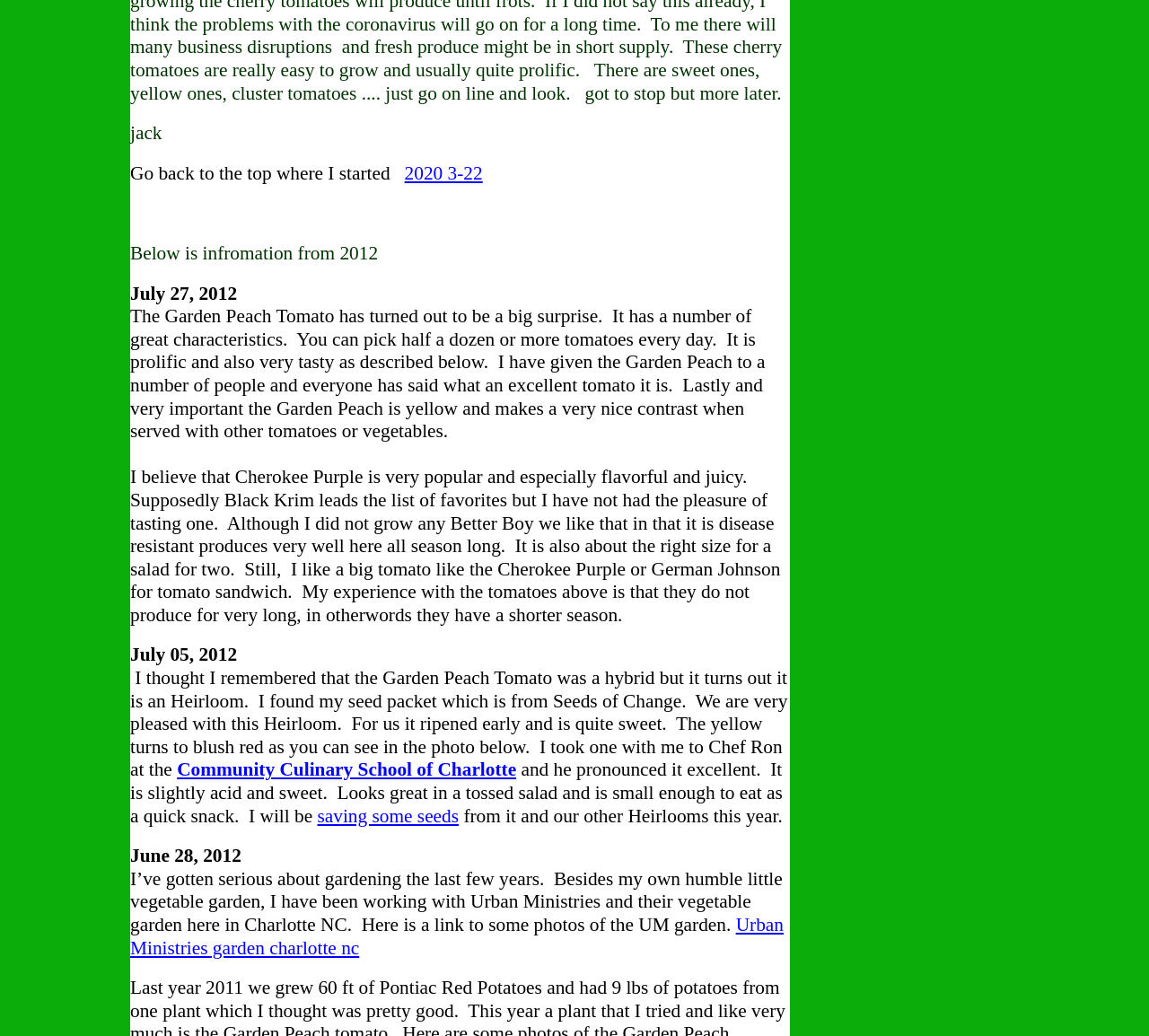Give a one-word or one-phrase response to the question: 
What is the author planning to do with the seeds of their Heirloom tomatoes?

Save them